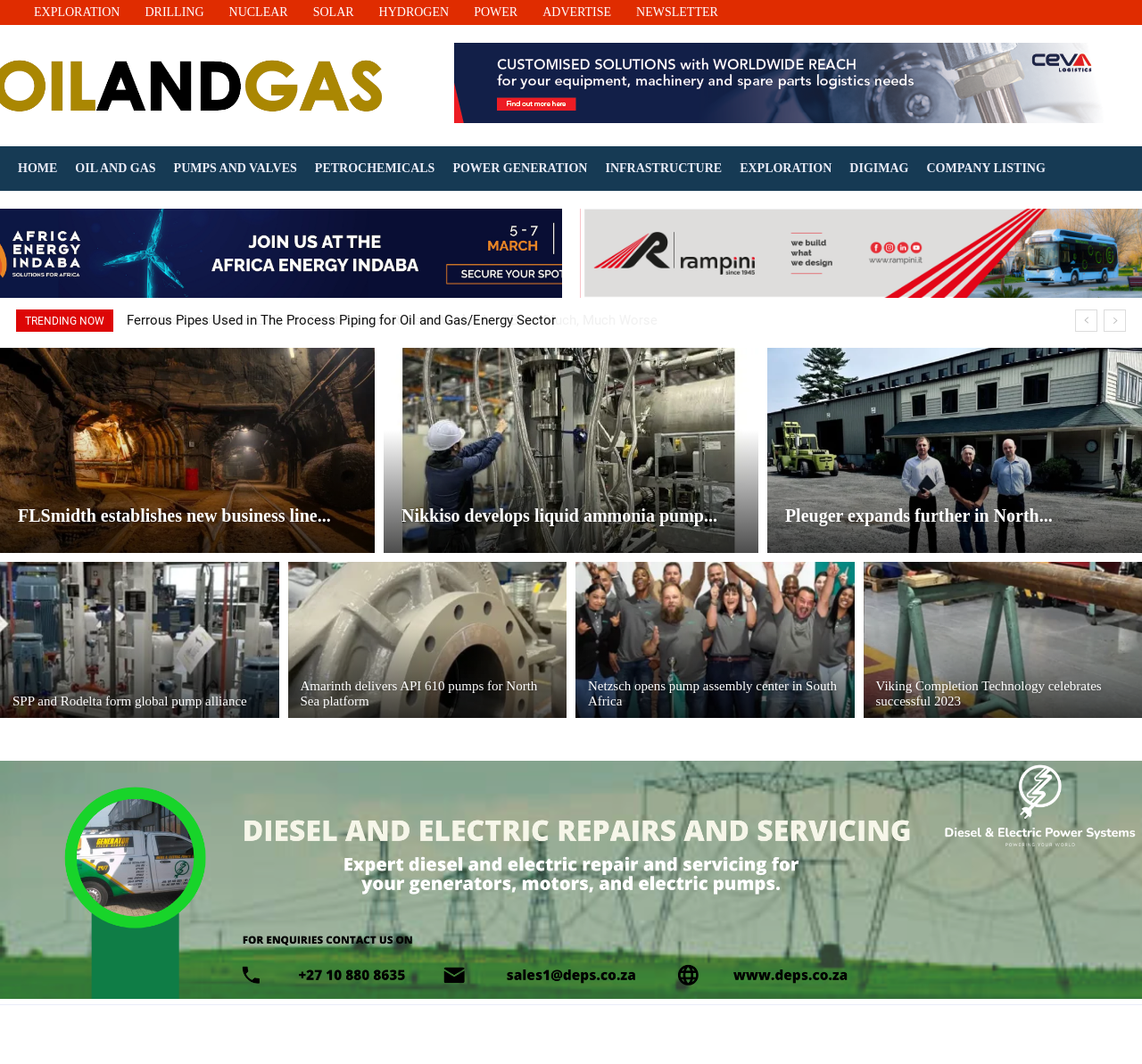Highlight the bounding box coordinates of the element that should be clicked to carry out the following instruction: "Click on the 'HOME' link". The coordinates must be given as four float numbers ranging from 0 to 1, i.e., [left, top, right, bottom].

[0.008, 0.137, 0.058, 0.18]